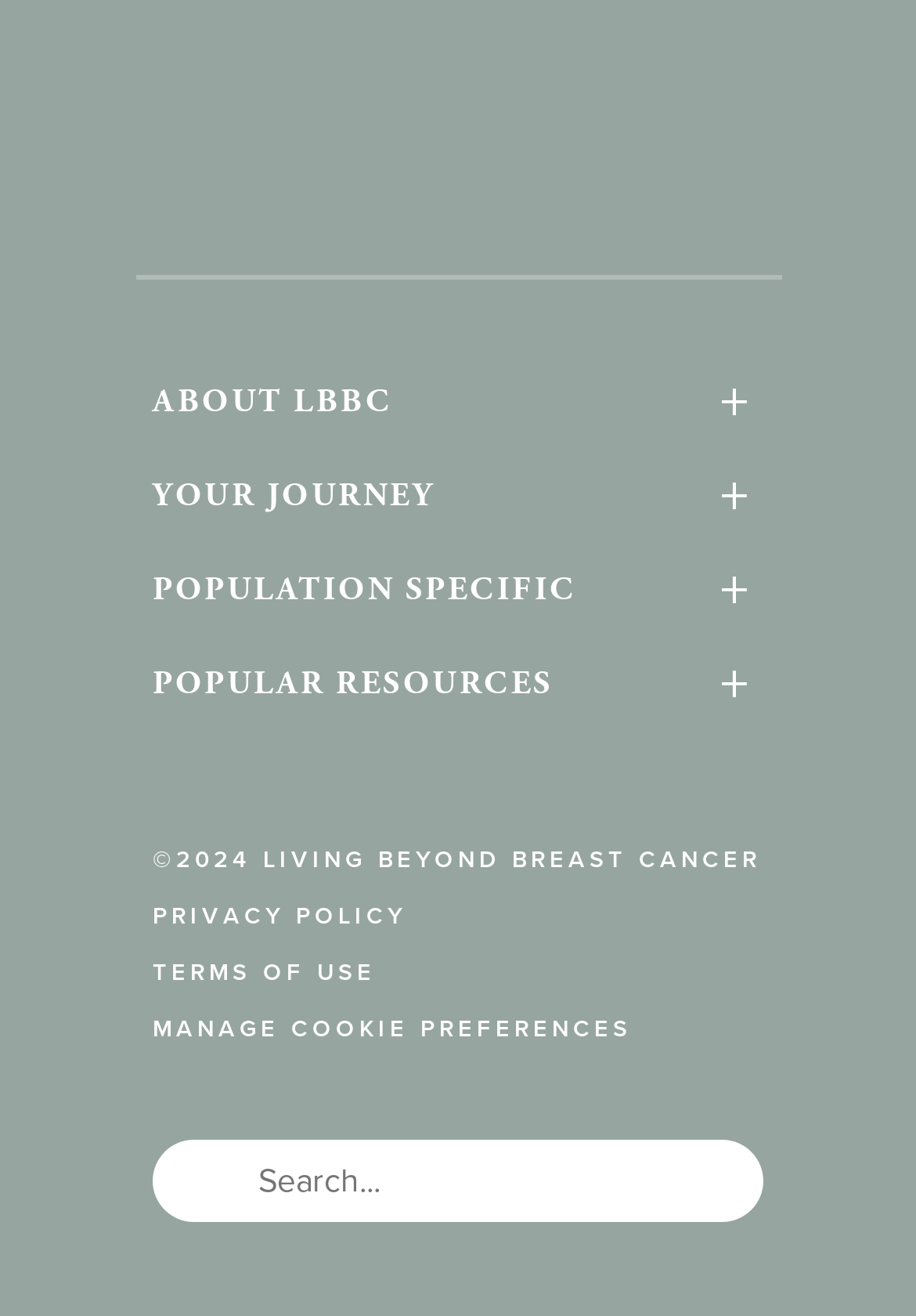Identify the bounding box coordinates of the specific part of the webpage to click to complete this instruction: "Get Involved with LBBC".

[0.167, 0.569, 0.833, 0.614]